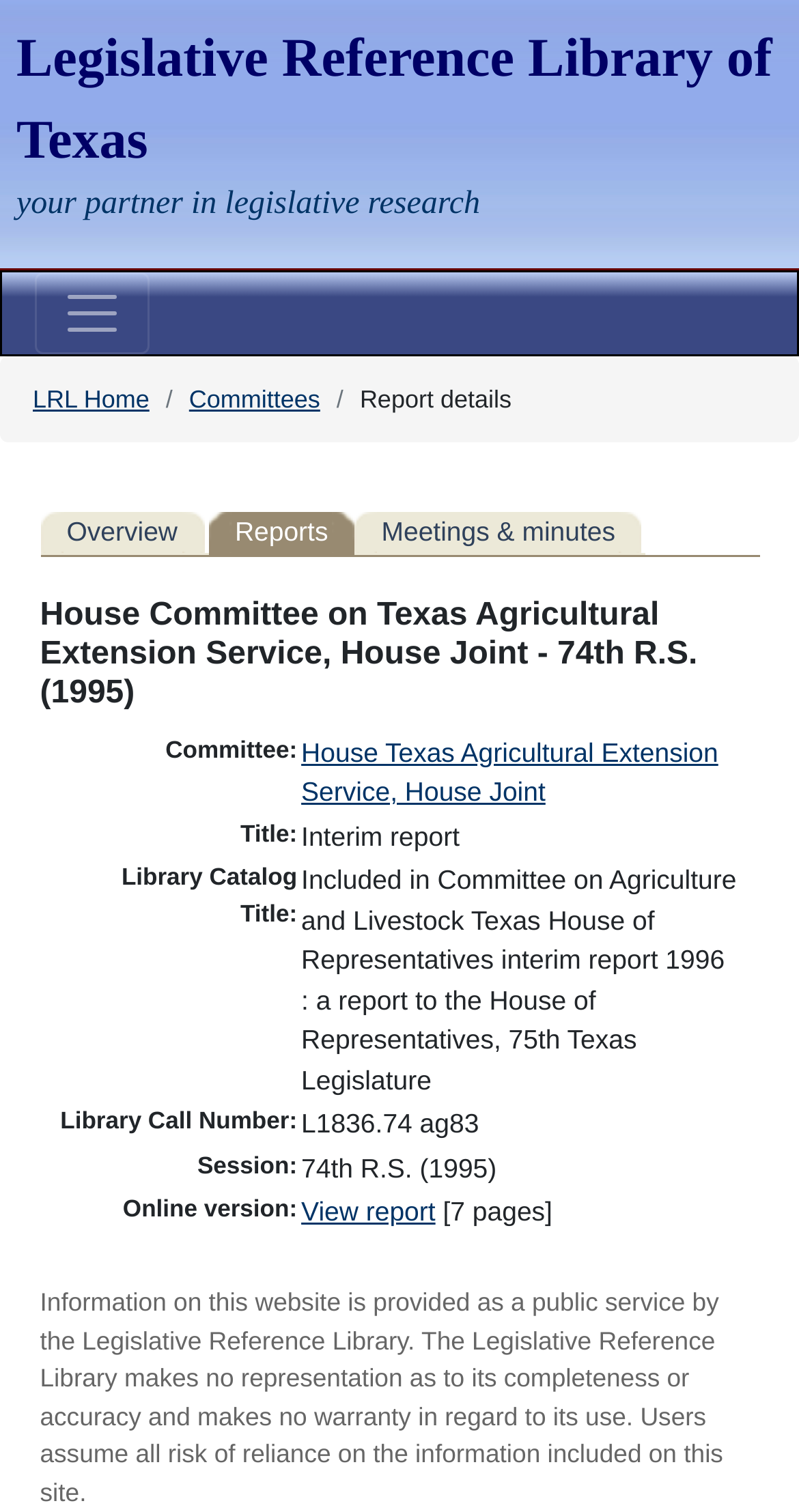Utilize the details in the image to give a detailed response to the question: What is the title of the report?

I found the answer by looking at the table on the webpage, which has a row with 'Title:' and 'Interim report' in the adjacent cells. Therefore, the title of the report is 'Interim report'.